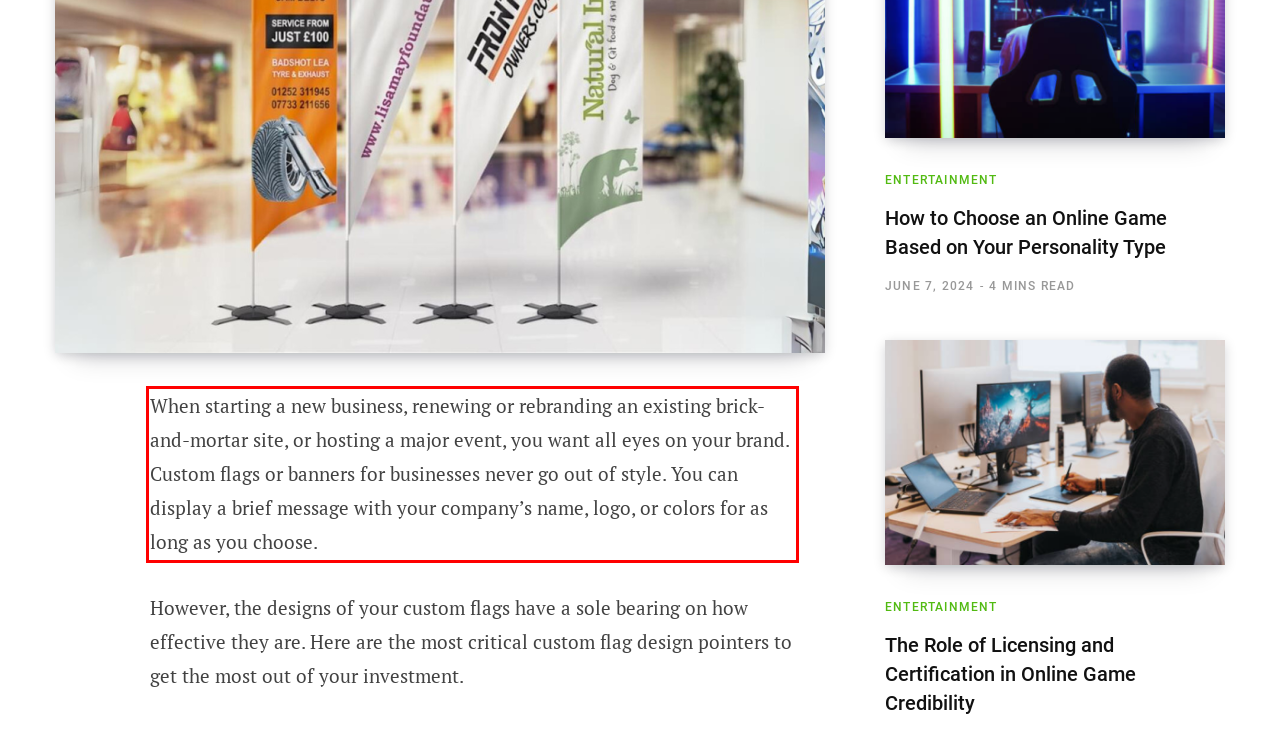Examine the screenshot of the webpage, locate the red bounding box, and generate the text contained within it.

When starting a new business, renewing or rebranding an existing brick-and-mortar site, or hosting a major event, you want all eyes on your brand. Custom flags or banners for businesses never go out of style. You can display a brief message with your company’s name, logo, or colors for as long as you choose.